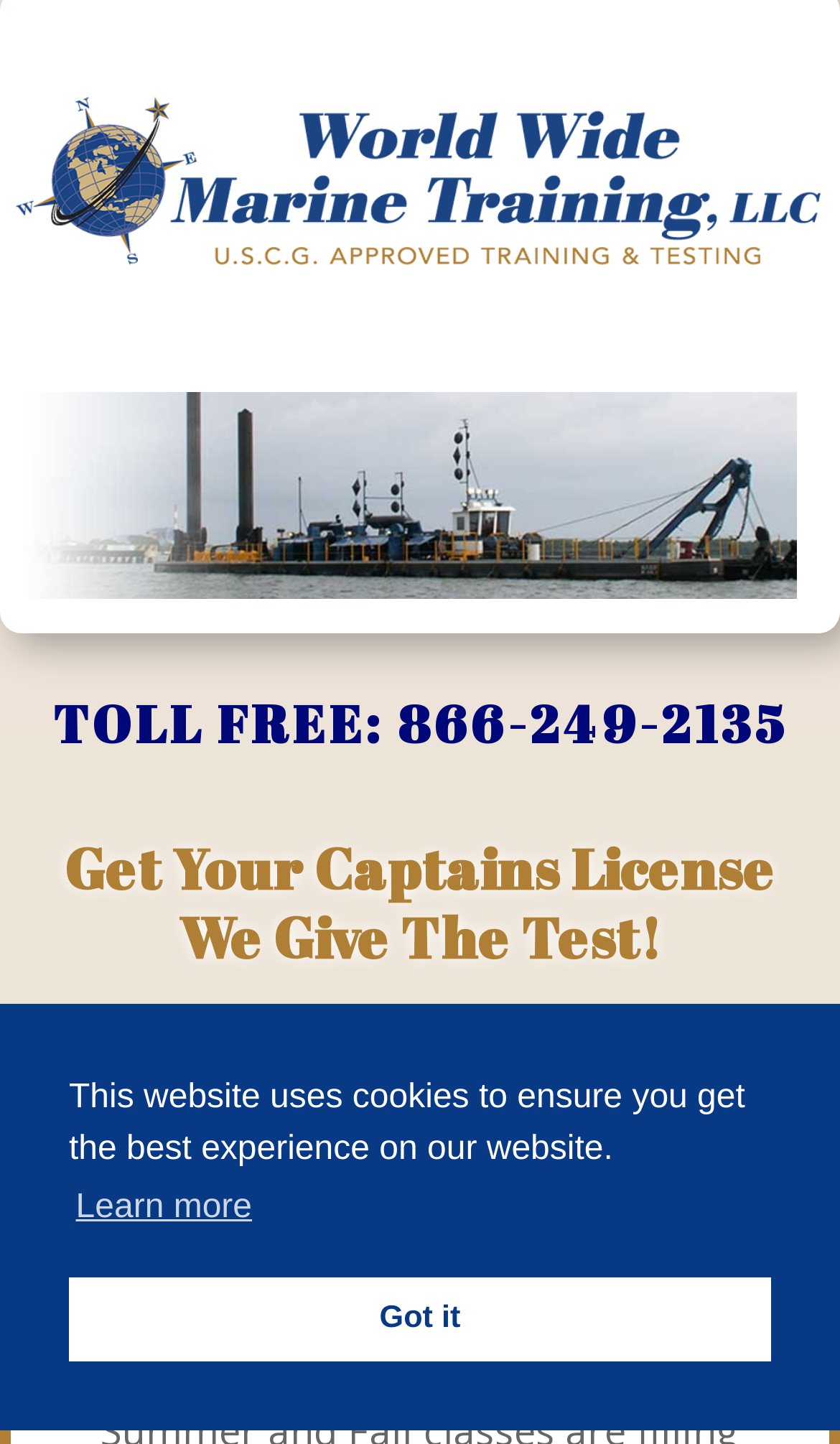What is the main service offered by this website?
Based on the screenshot, provide a one-word or short-phrase response.

Captains License